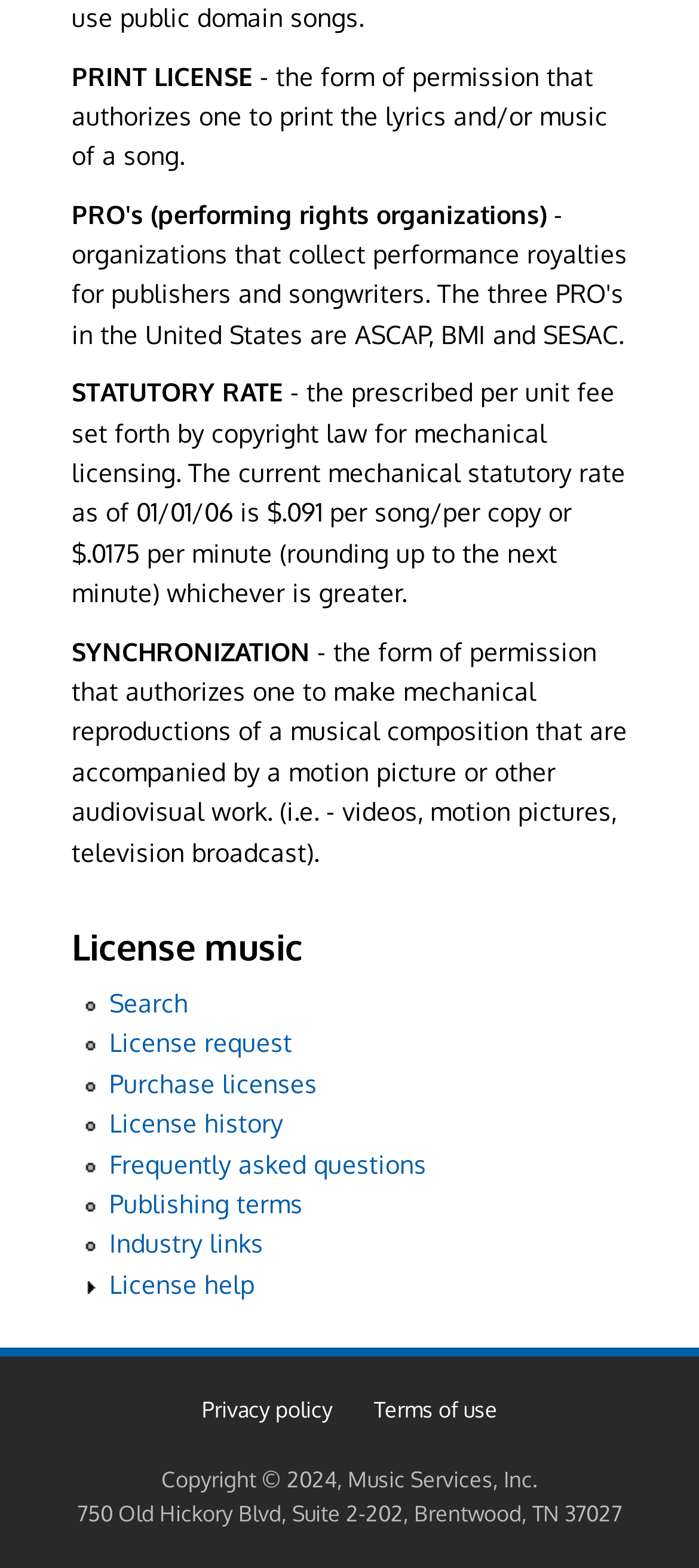What is the company name of the website owner?
Carefully analyze the image and provide a thorough answer to the question.

The webpage provides a copyright notice at the bottom, which mentions 'Copyright © 2024, Music Services, Inc.'. This suggests that Music Services, Inc. is the company name of the website owner.